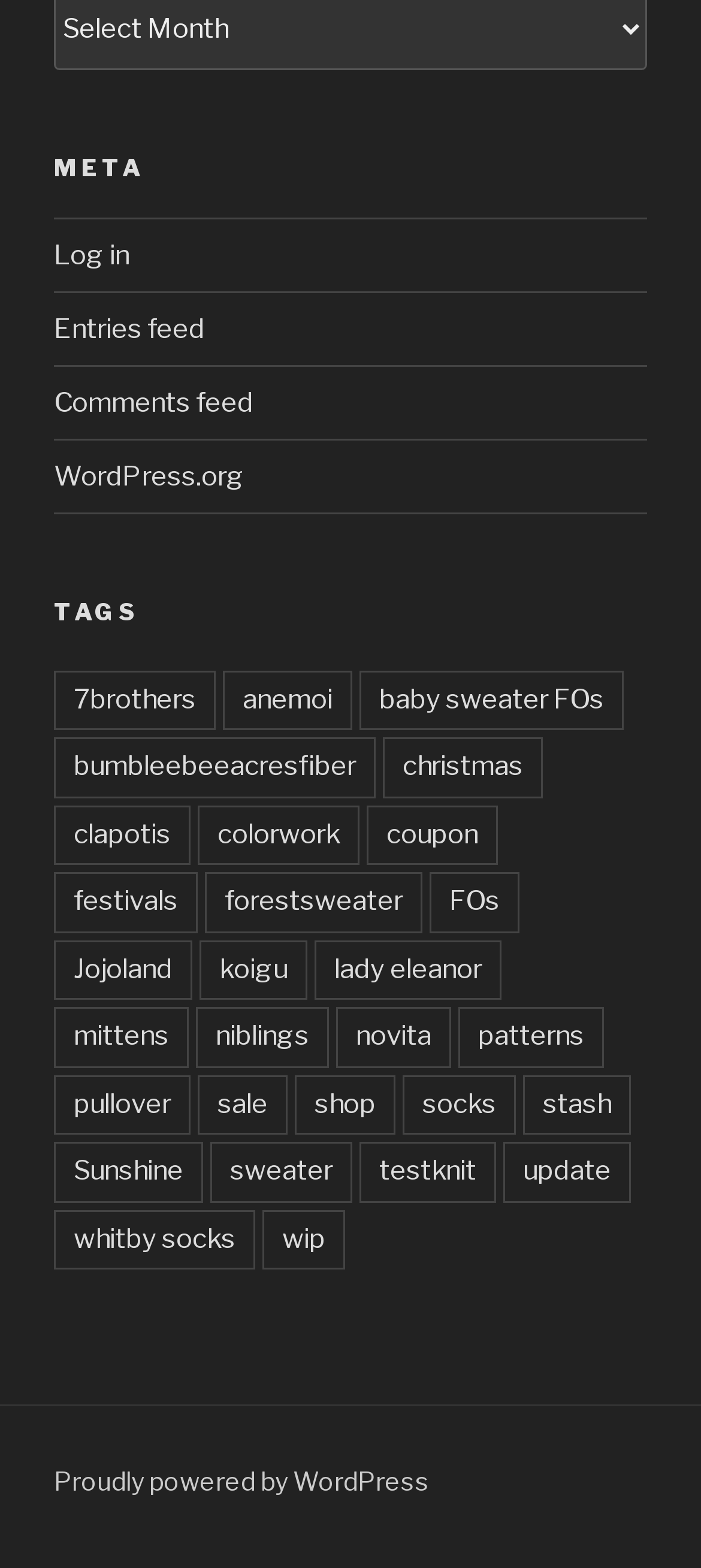Locate the bounding box coordinates of the element that should be clicked to execute the following instruction: "Log in to the website".

[0.077, 0.152, 0.185, 0.173]